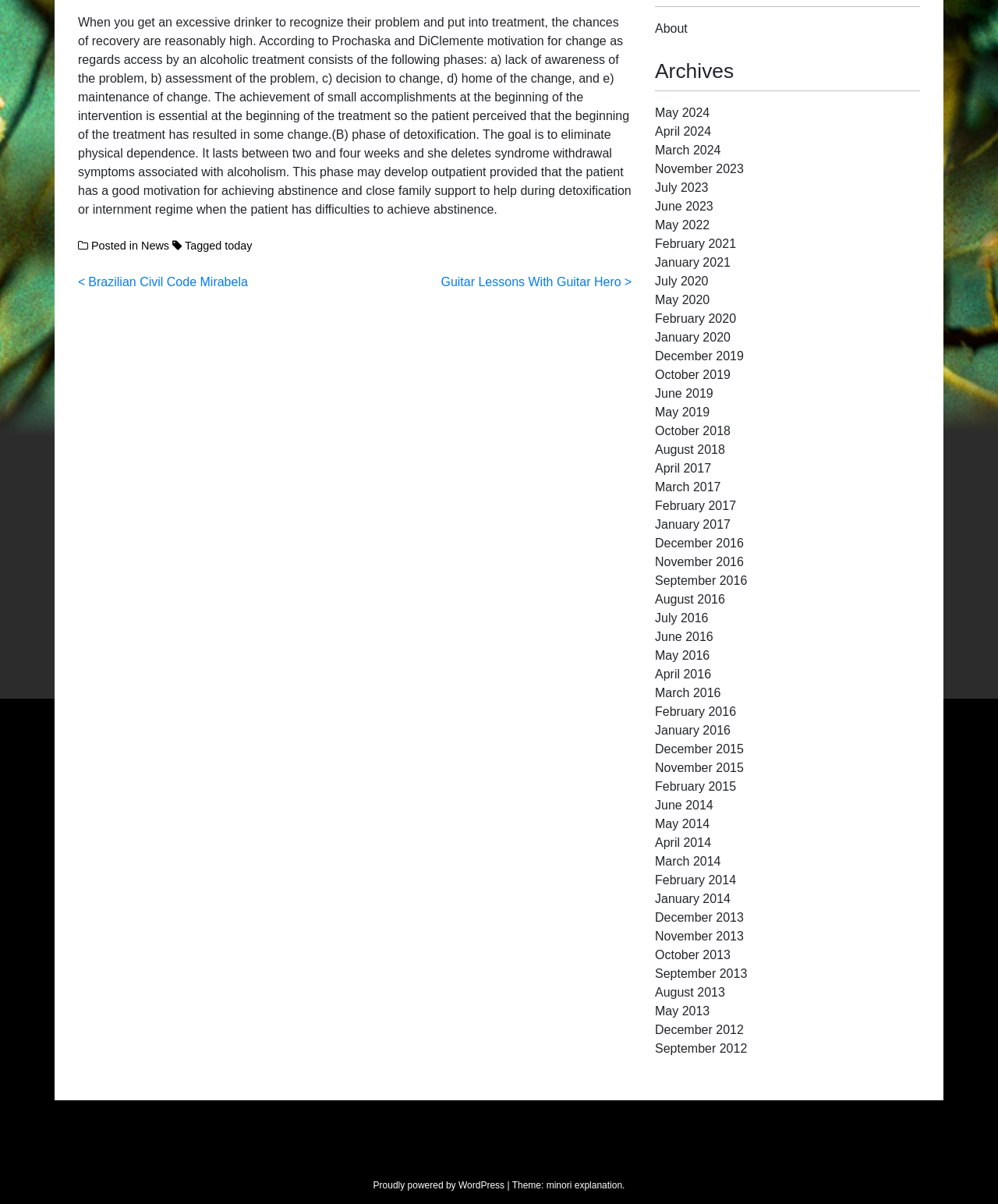Determine the bounding box of the UI component based on this description: "April 2014". The bounding box coordinates should be four float values between 0 and 1, i.e., [left, top, right, bottom].

[0.656, 0.695, 0.713, 0.706]